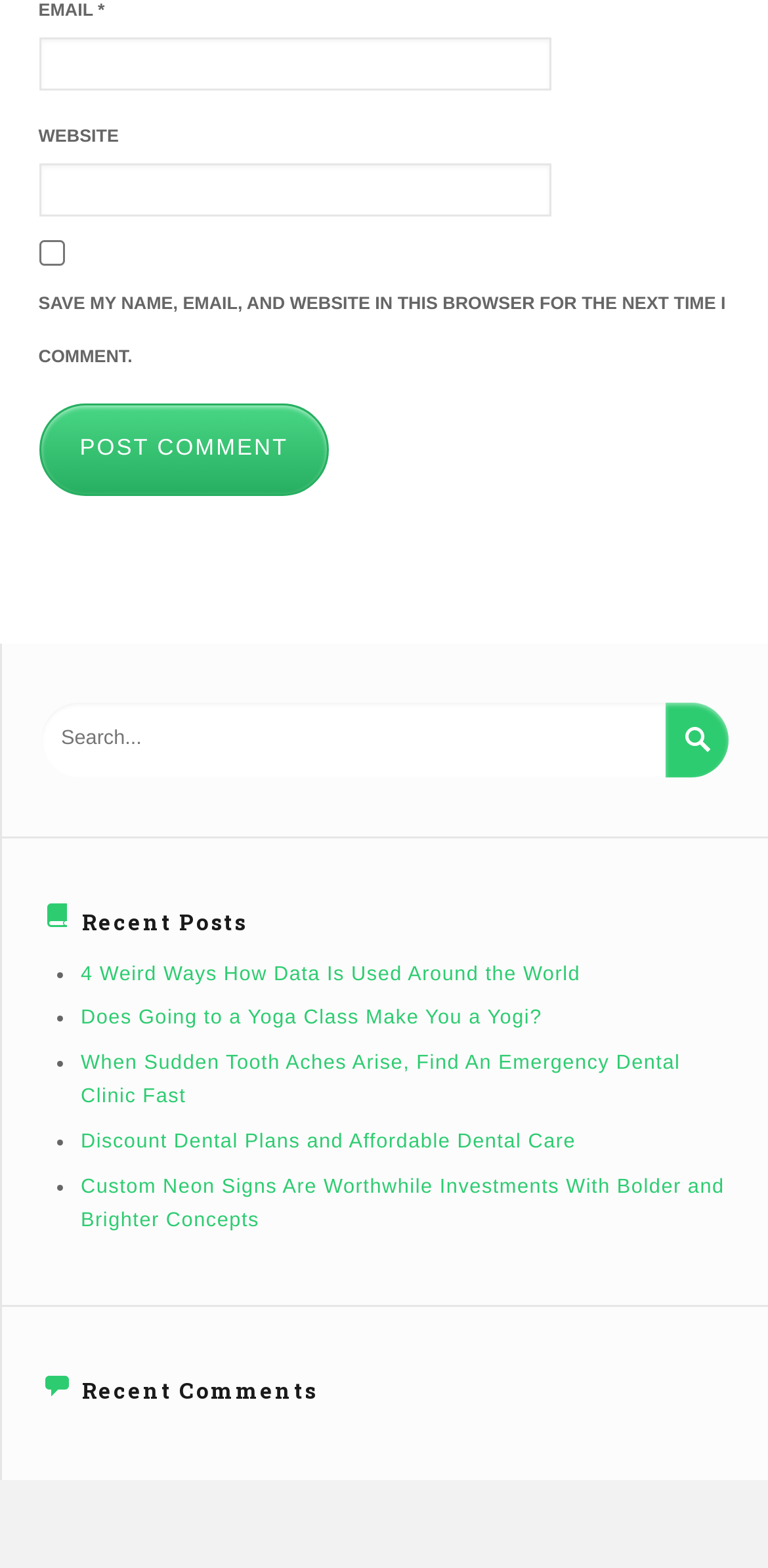Can you find the bounding box coordinates for the element to click on to achieve the instruction: "Check save comment option"?

[0.05, 0.153, 0.083, 0.17]